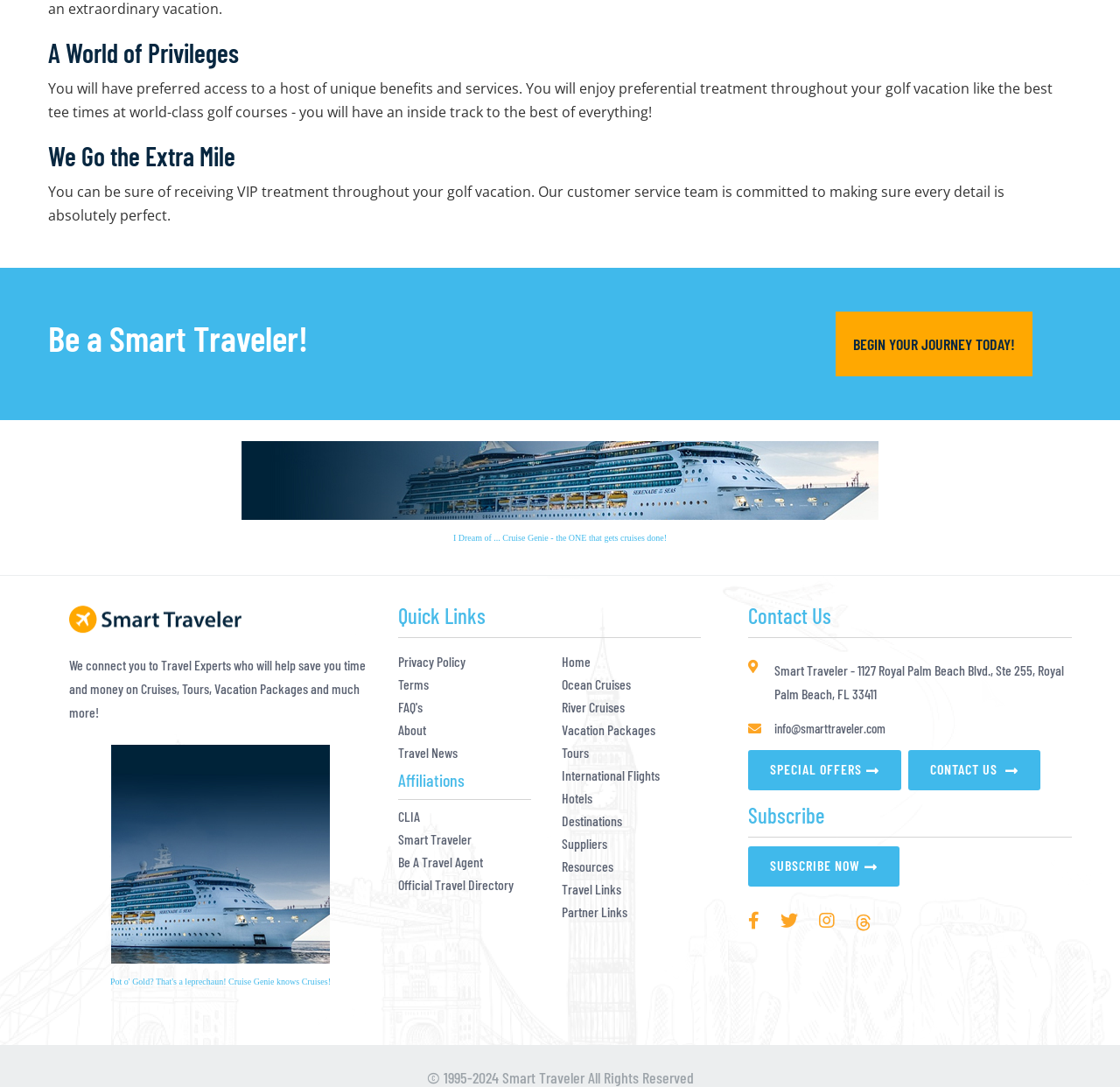How can you contact Smart Traveler?
Please provide an in-depth and detailed response to the question.

The webpage provides an email address 'info@smarttraveler.com' and a physical address '1127 Royal Palm Beach Blvd., Ste 255, Royal Palm Beach, FL 33411', which implies that you can contact Smart Traveler via email or phone.